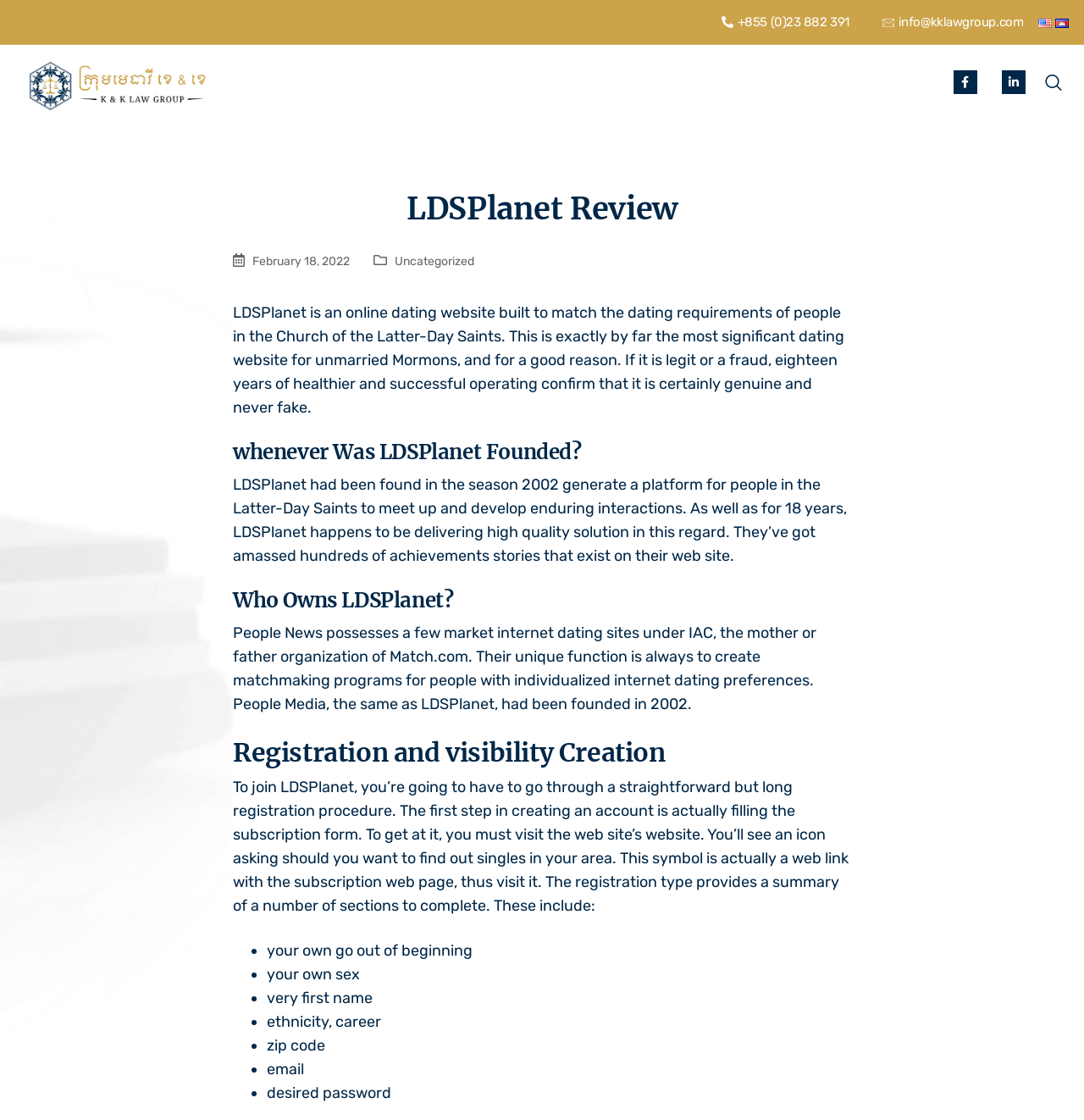Summarize the webpage comprehensively, mentioning all visible components.

This webpage is a review of LDSPlanet, an online dating website for people in the Church of the Latter-Day Saints. At the top of the page, there are several links to contact information, including a phone number and email address, as well as language options. Below this, there is a header section with links to different parts of the website, such as "Home", "About Us", and "Contact".

The main content of the page is a review of LDSPlanet, which includes several headings and paragraphs of text. The review starts with a brief introduction to the website, stating that it is the most significant dating website for unmarried Mormons. The text then answers several questions about the website, including when it was founded, who owns it, and how to register and create a profile.

The registration process is described in detail, including the various sections of the registration form that need to be completed, such as date of birth, gender, first name, ethnicity, occupation, zip code, email, and desired password. The text is divided into several sections with headings, making it easy to read and understand.

There are no images on the page, except for a few small icons, such as a flag icon next to the language options and a small image next to the "K & K Law Group" link. Overall, the page is focused on providing information about LDSPlanet and its features, with a clear and easy-to-follow layout.